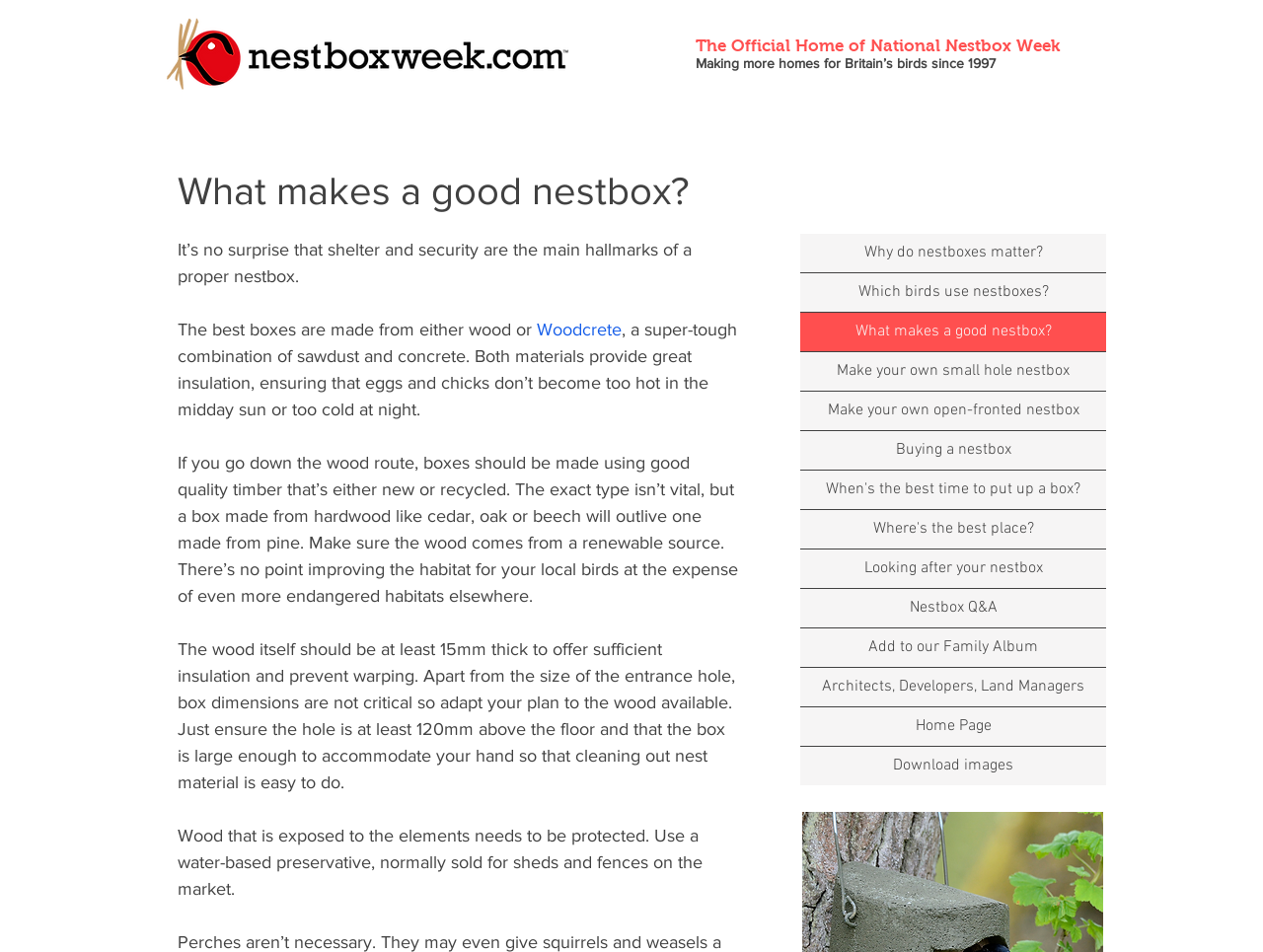Give a one-word or short phrase answer to the question: 
What is the purpose of using a water-based preservative on wood?

To protect from elements